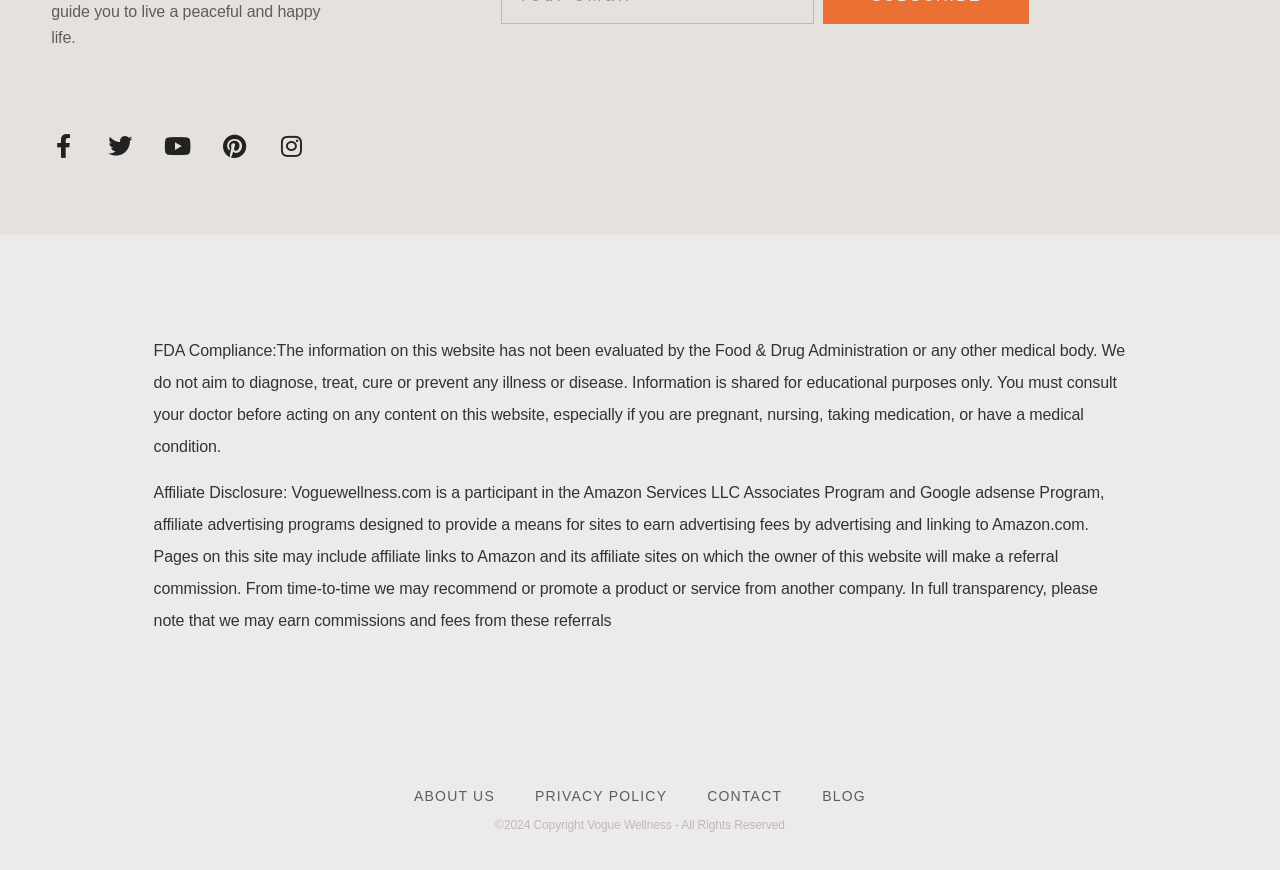Use a single word or phrase to answer the question: What affiliate programs does Voguewellness.com participate in?

Amazon Services LLC Associates Program and Google adsense Program